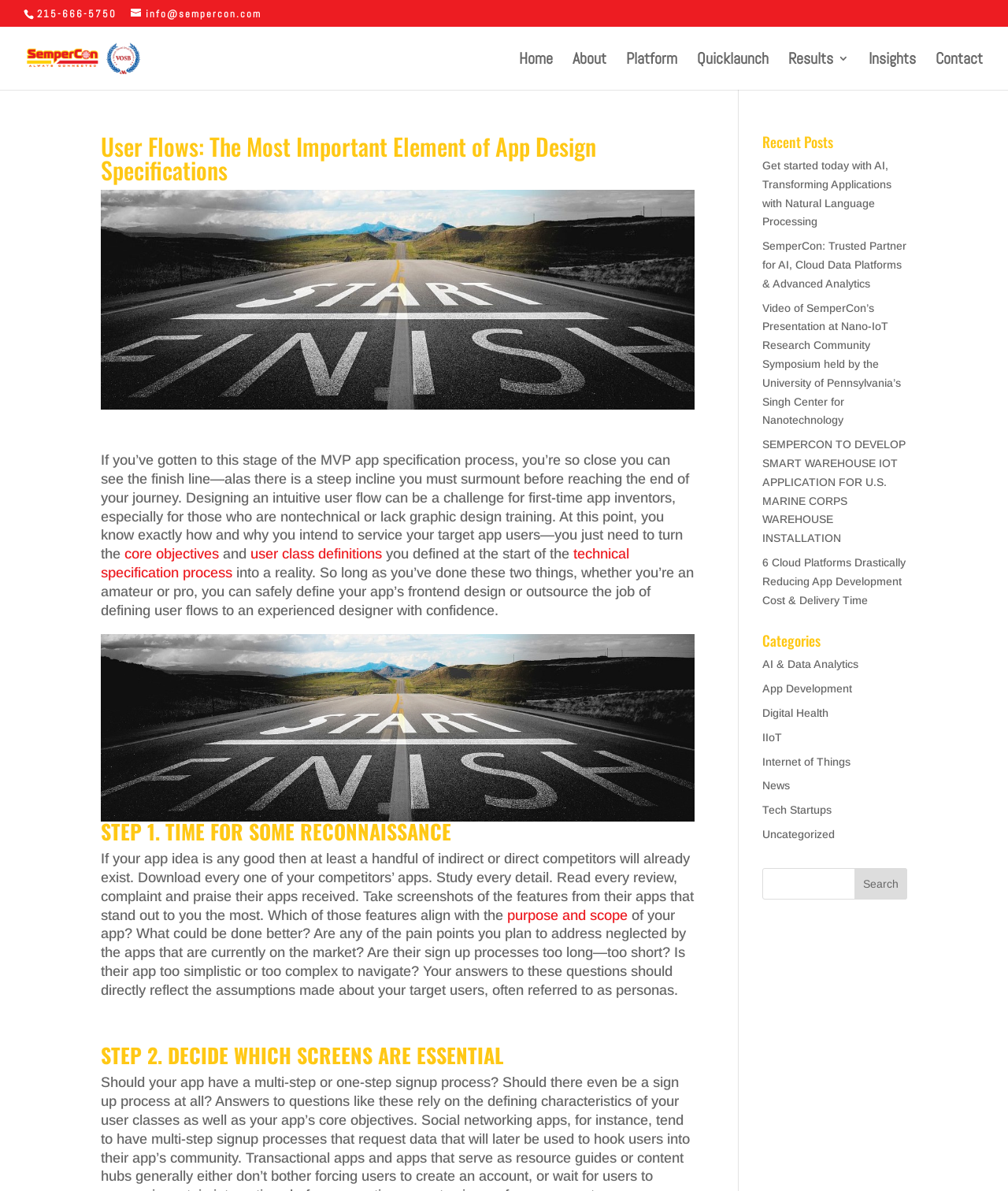What is the phone number at the top of the webpage?
Using the image as a reference, give an elaborate response to the question.

I found the phone number by looking at the top of the webpage, where I saw a link with the text '215-666-5750'. This is likely a contact number for the company or organization associated with the webpage.